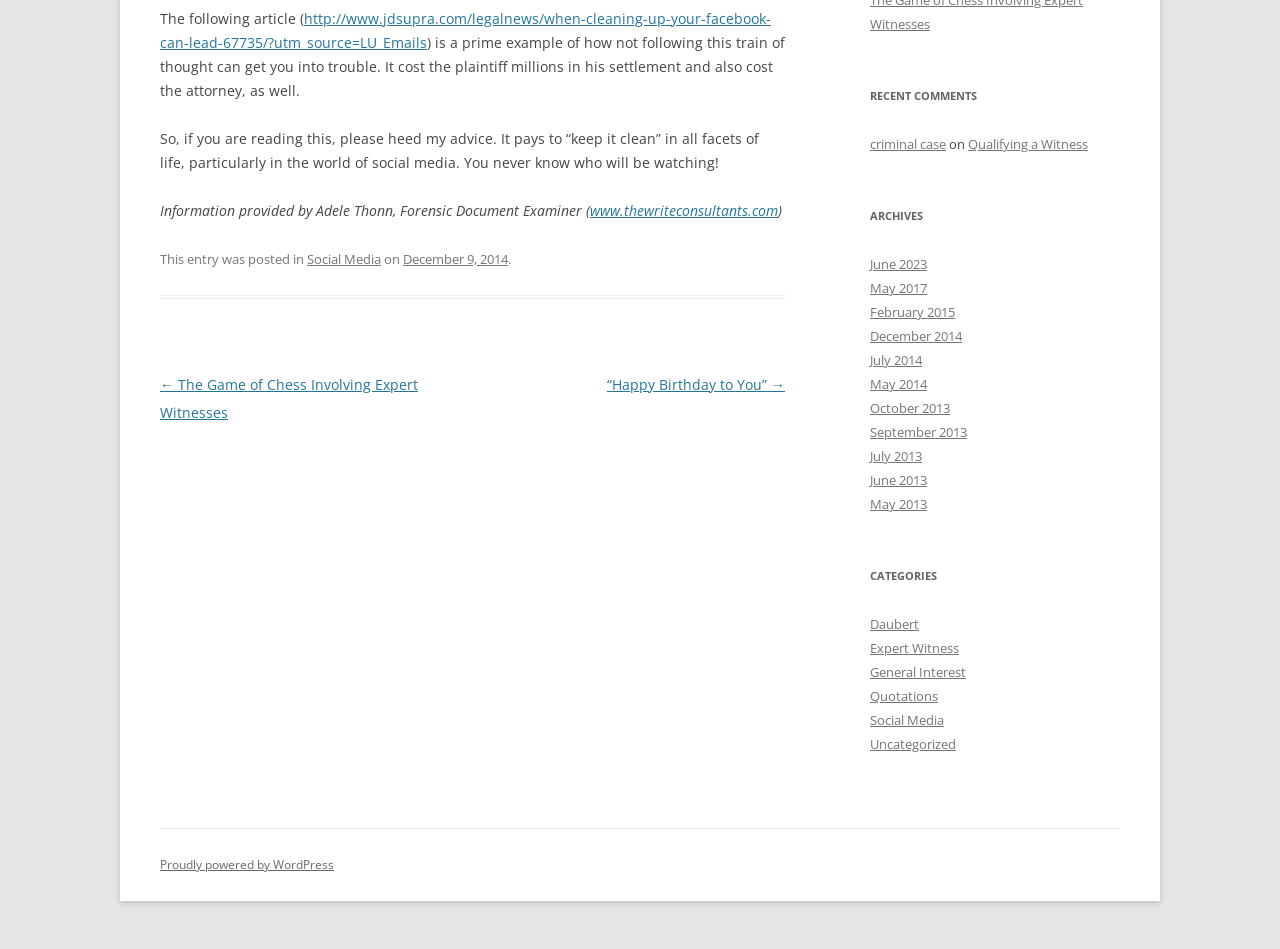Provide the bounding box coordinates of the HTML element described by the text: "Quotations". The coordinates should be in the format [left, top, right, bottom] with values between 0 and 1.

[0.68, 0.724, 0.733, 0.743]